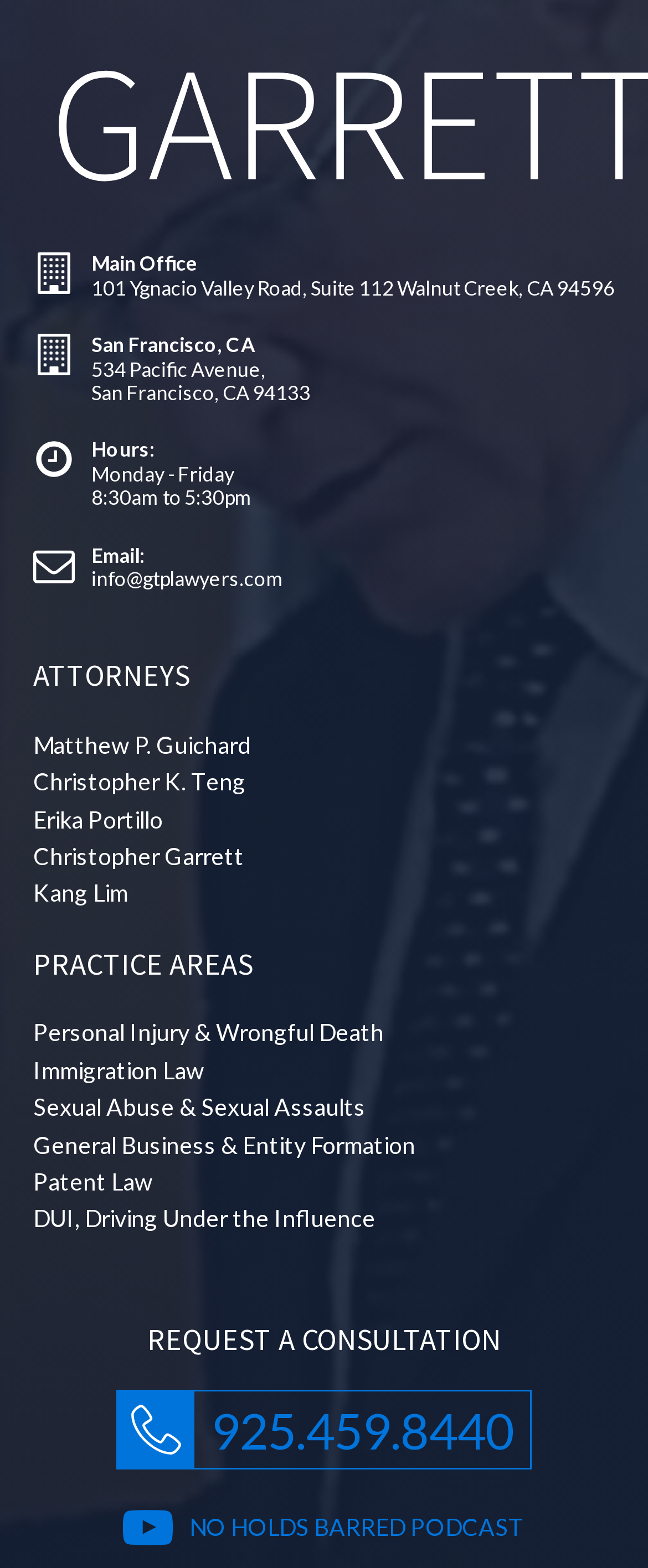Respond to the following question using a concise word or phrase: 
What is the phone number to request a consultation?

925.459.8440